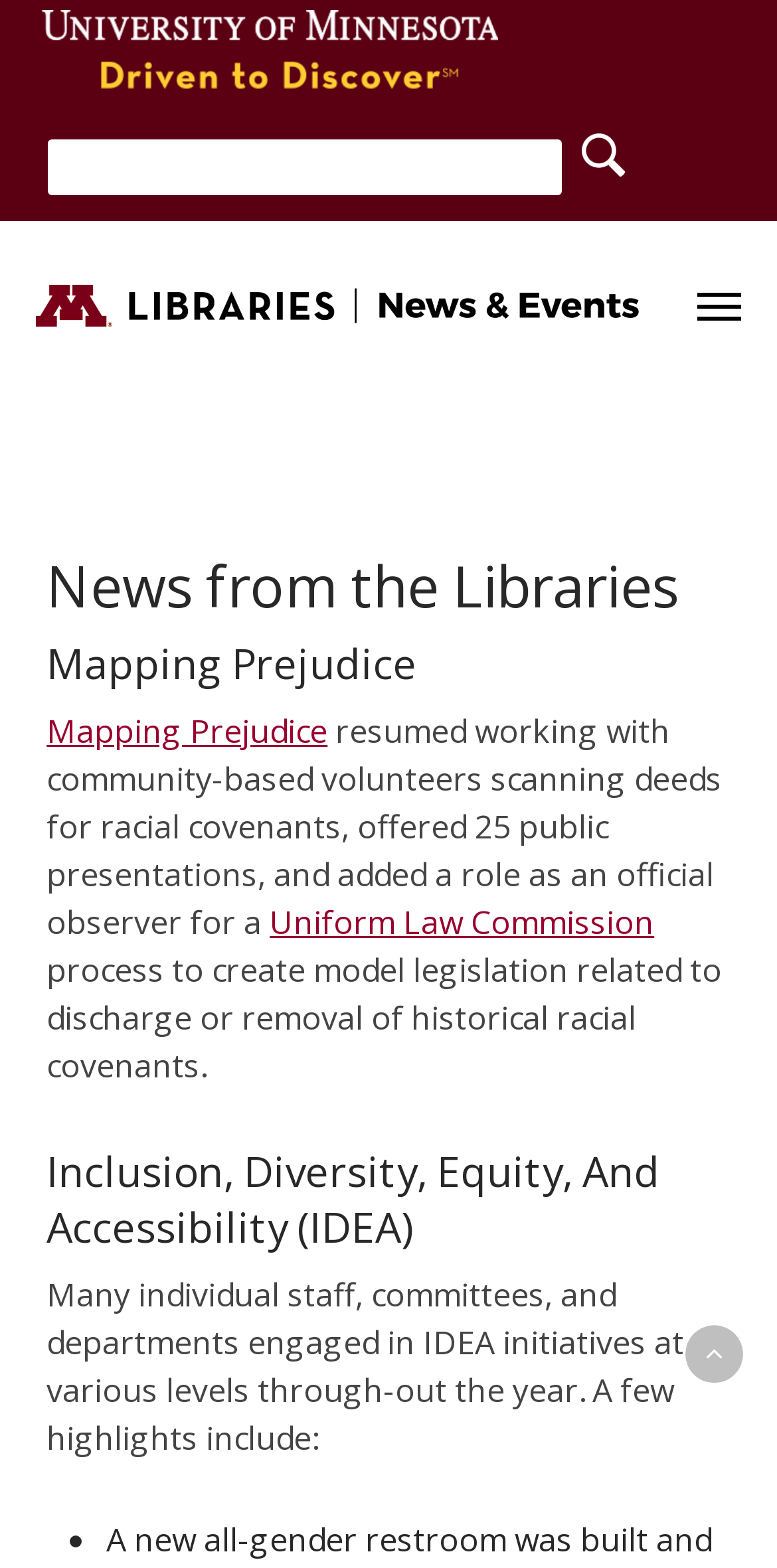Please locate the bounding box coordinates for the element that should be clicked to achieve the following instruction: "Navigate to other pages". Ensure the coordinates are given as four float numbers between 0 and 1, i.e., [left, top, right, bottom].

[0.897, 0.182, 0.954, 0.207]